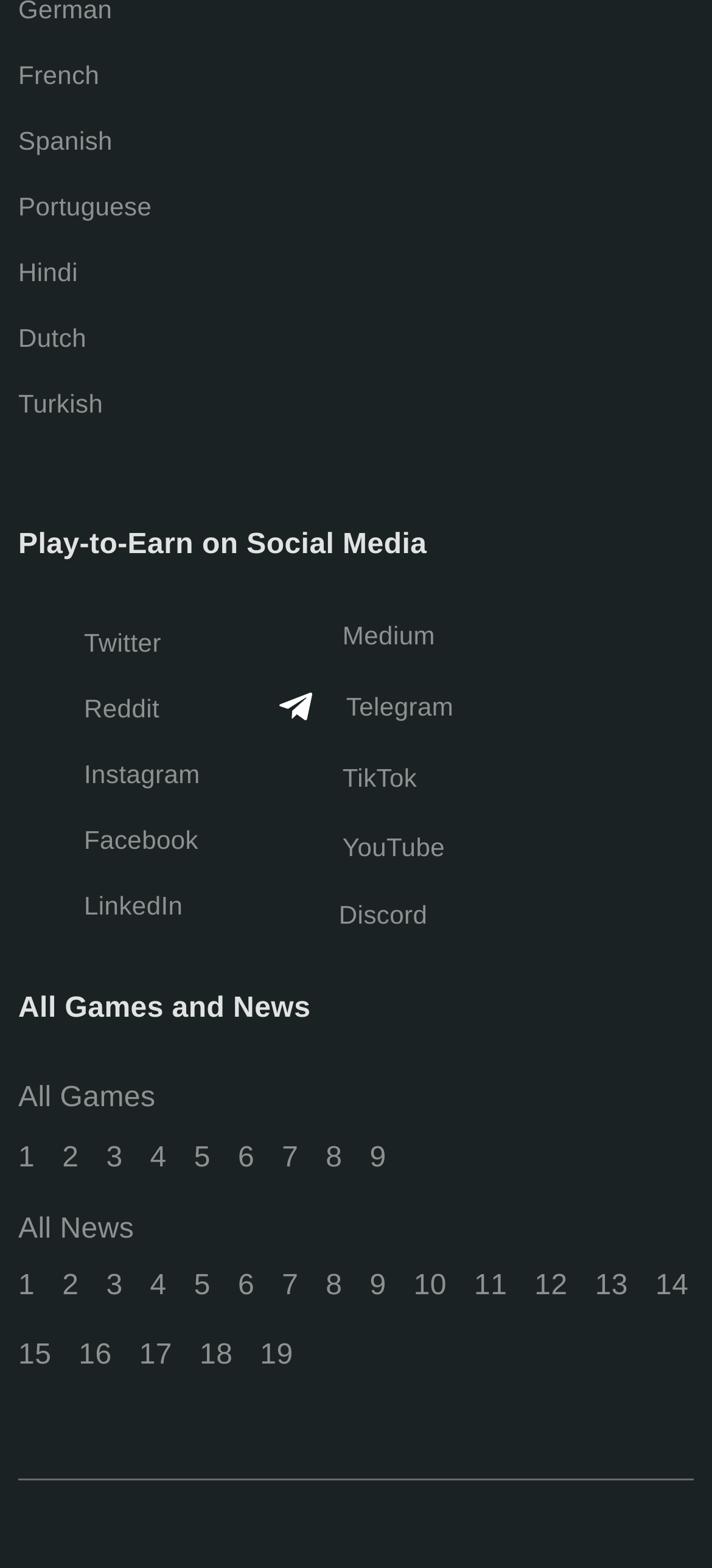Respond to the question below with a single word or phrase:
What is the purpose of the horizontal separator at the bottom?

To separate content